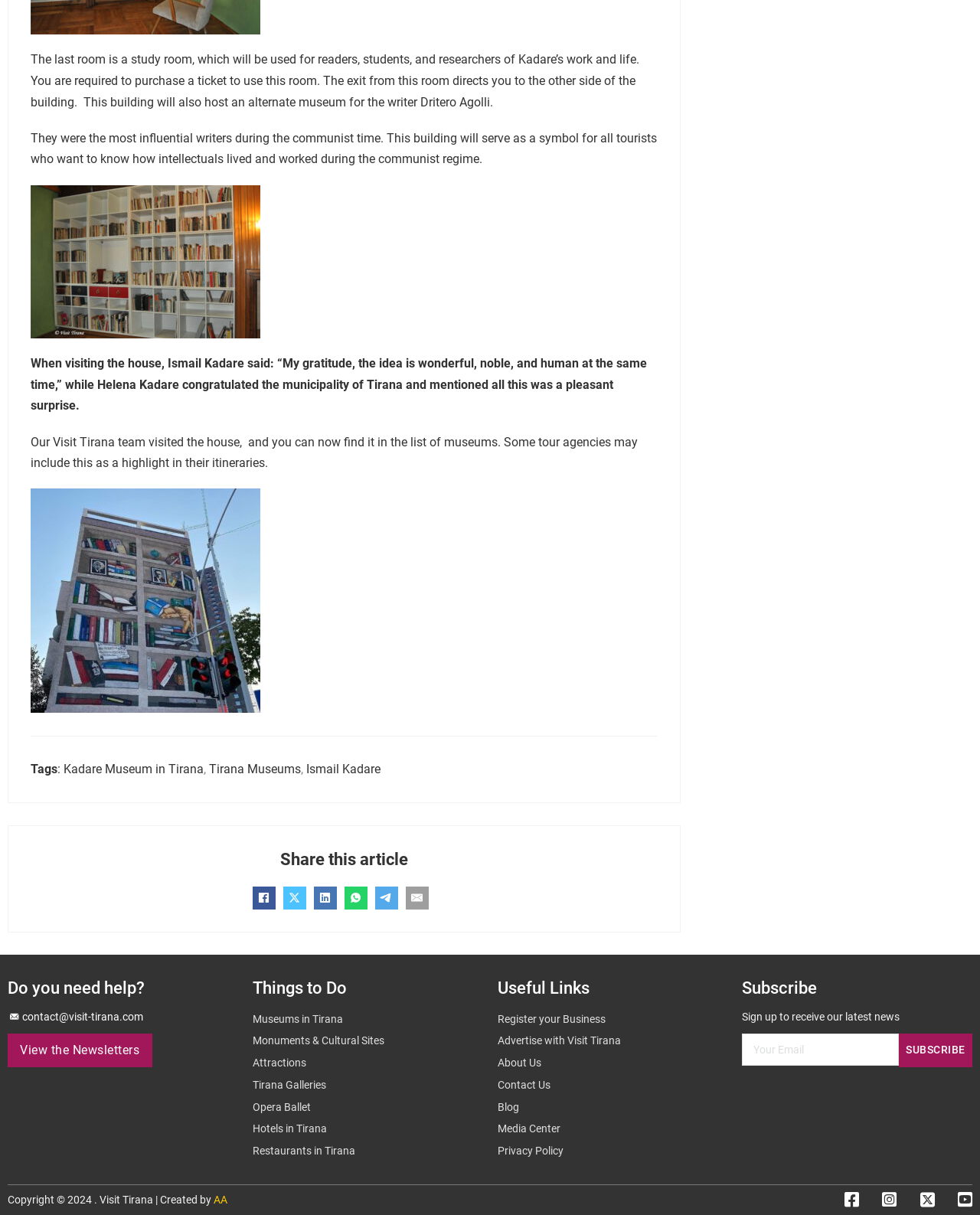Please indicate the bounding box coordinates of the element's region to be clicked to achieve the instruction: "Share this article on Facebook". Provide the coordinates as four float numbers between 0 and 1, i.e., [left, top, right, bottom].

[0.257, 0.73, 0.281, 0.748]